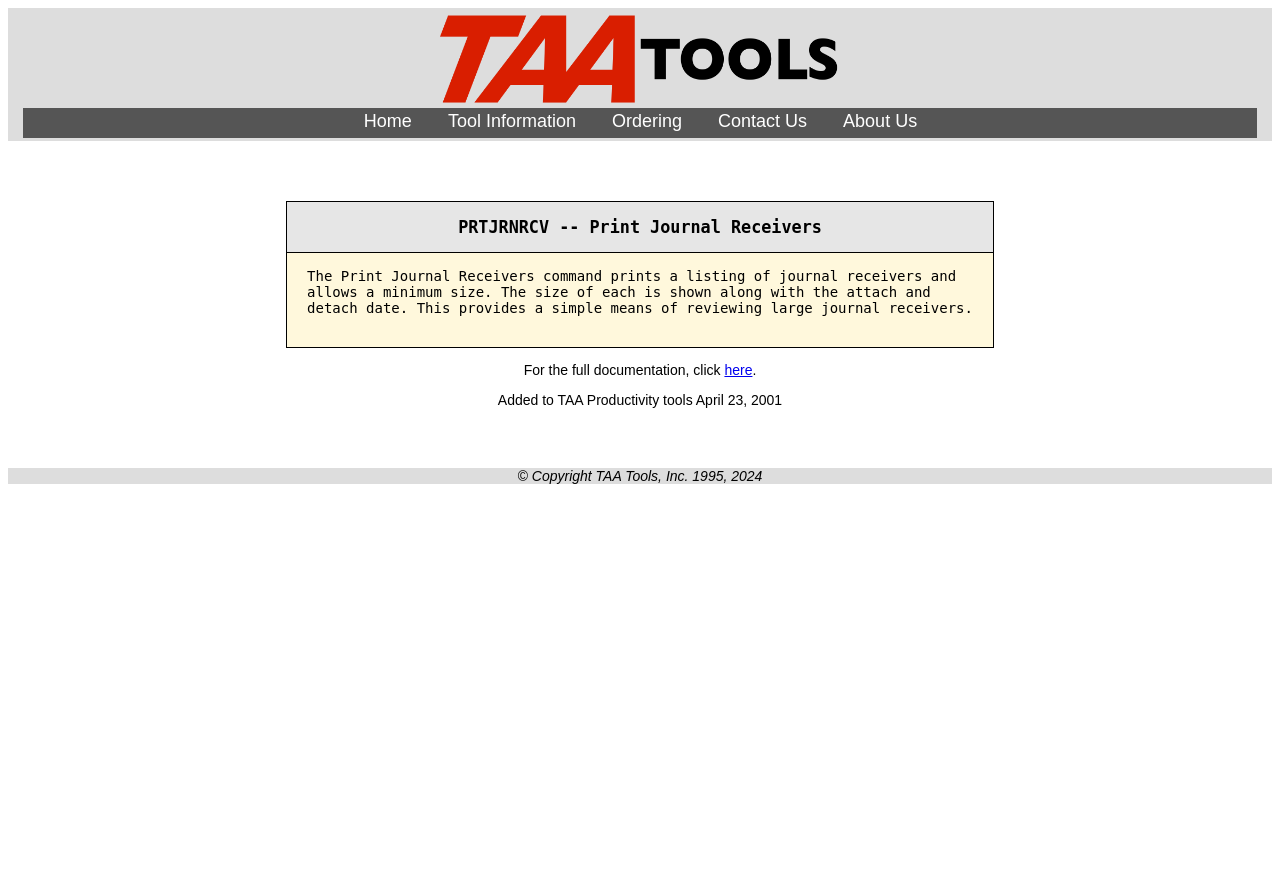Based on the element description, predict the bounding box coordinates (top-left x, top-left y, bottom-right x, bottom-right y) for the UI element in the screenshot: About Us

[0.647, 0.121, 0.728, 0.155]